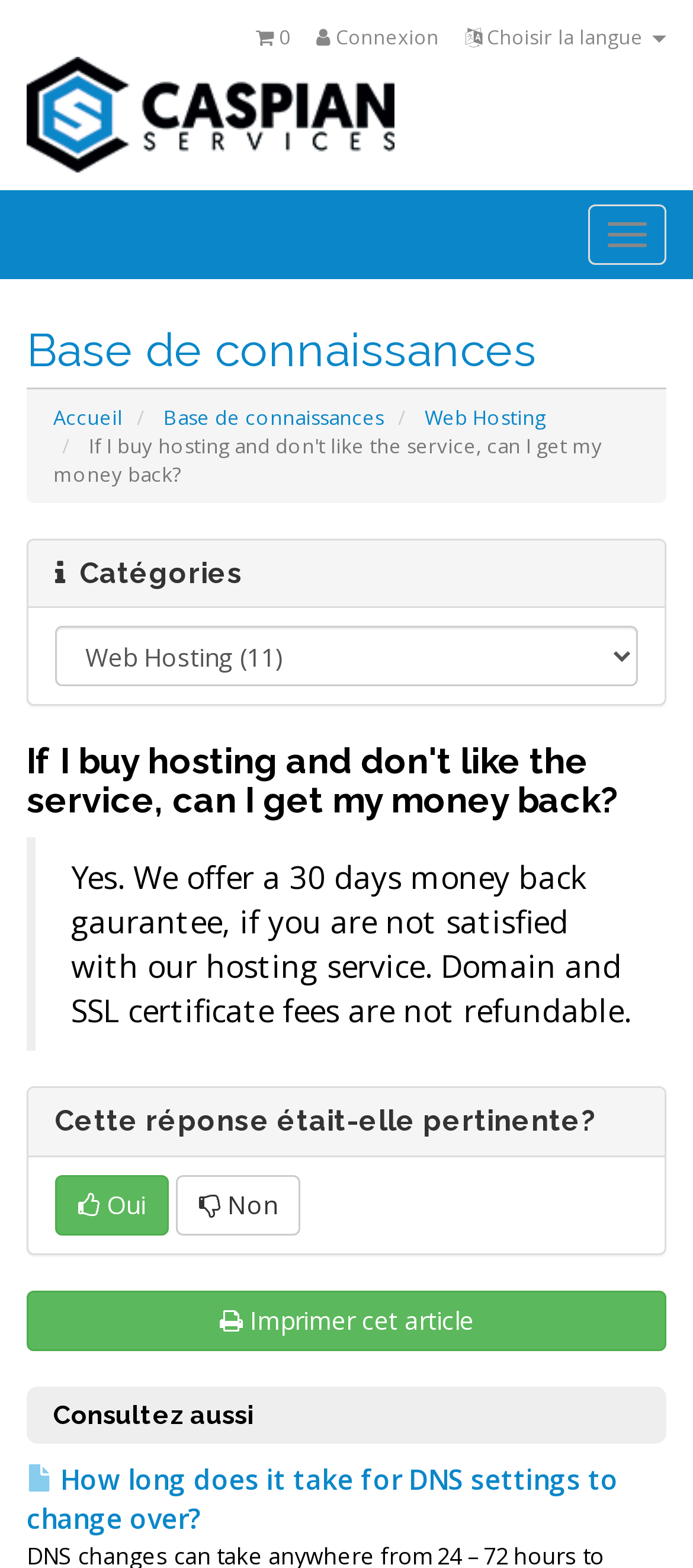Identify the bounding box of the UI element that matches this description: "Apr 19".

None